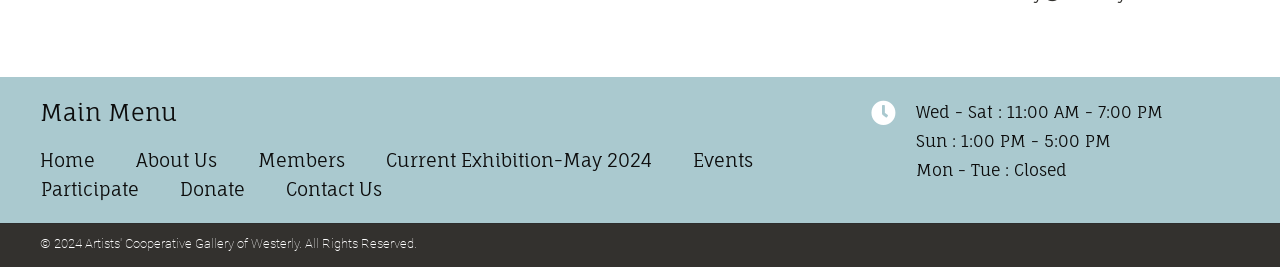Locate the bounding box coordinates of the element that should be clicked to fulfill the instruction: "participate in an event".

[0.016, 0.654, 0.124, 0.762]